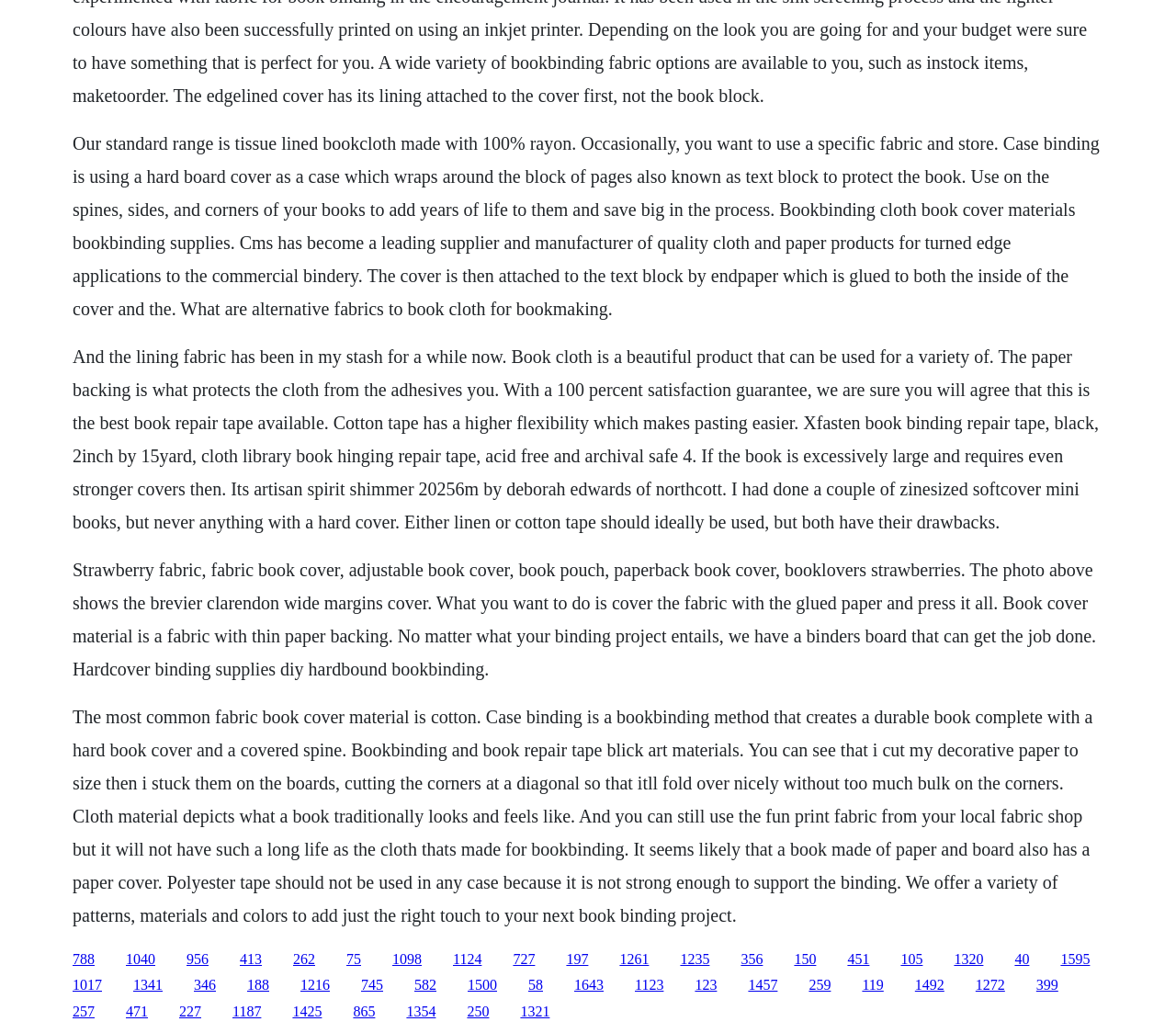Can you find the bounding box coordinates for the element to click on to achieve the instruction: "Click the link '956'"?

[0.159, 0.92, 0.177, 0.936]